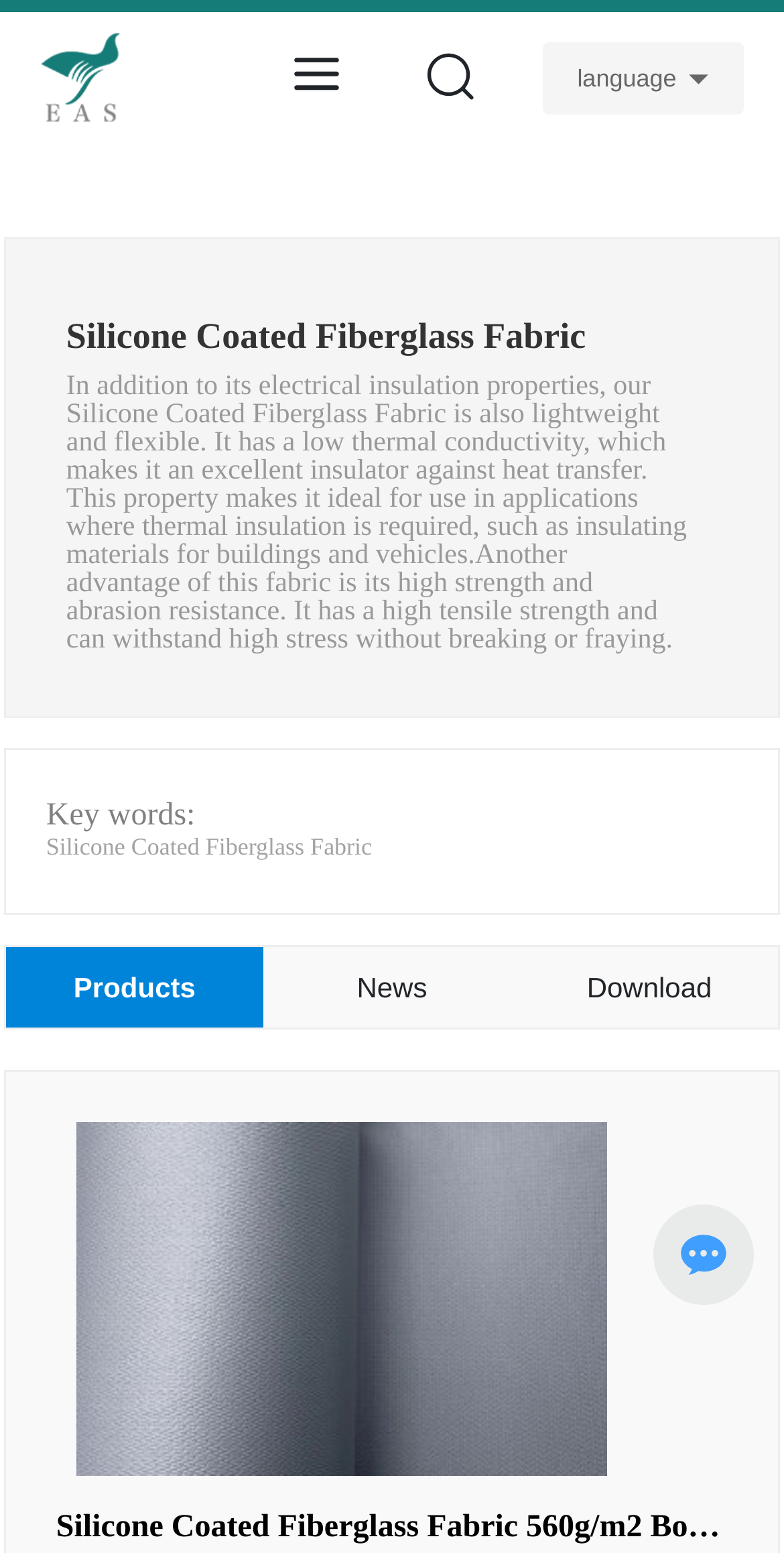What is the weight of the Silicone Coated Fiberglass Fabric?
Could you give a comprehensive explanation in response to this question?

According to the link text, the weight of the Silicone Coated Fiberglass Fabric is 560g/m2, which is mentioned in the link 'Silicone Coated Fiberglass Fabric 560g/m2 Both Side Coated'.